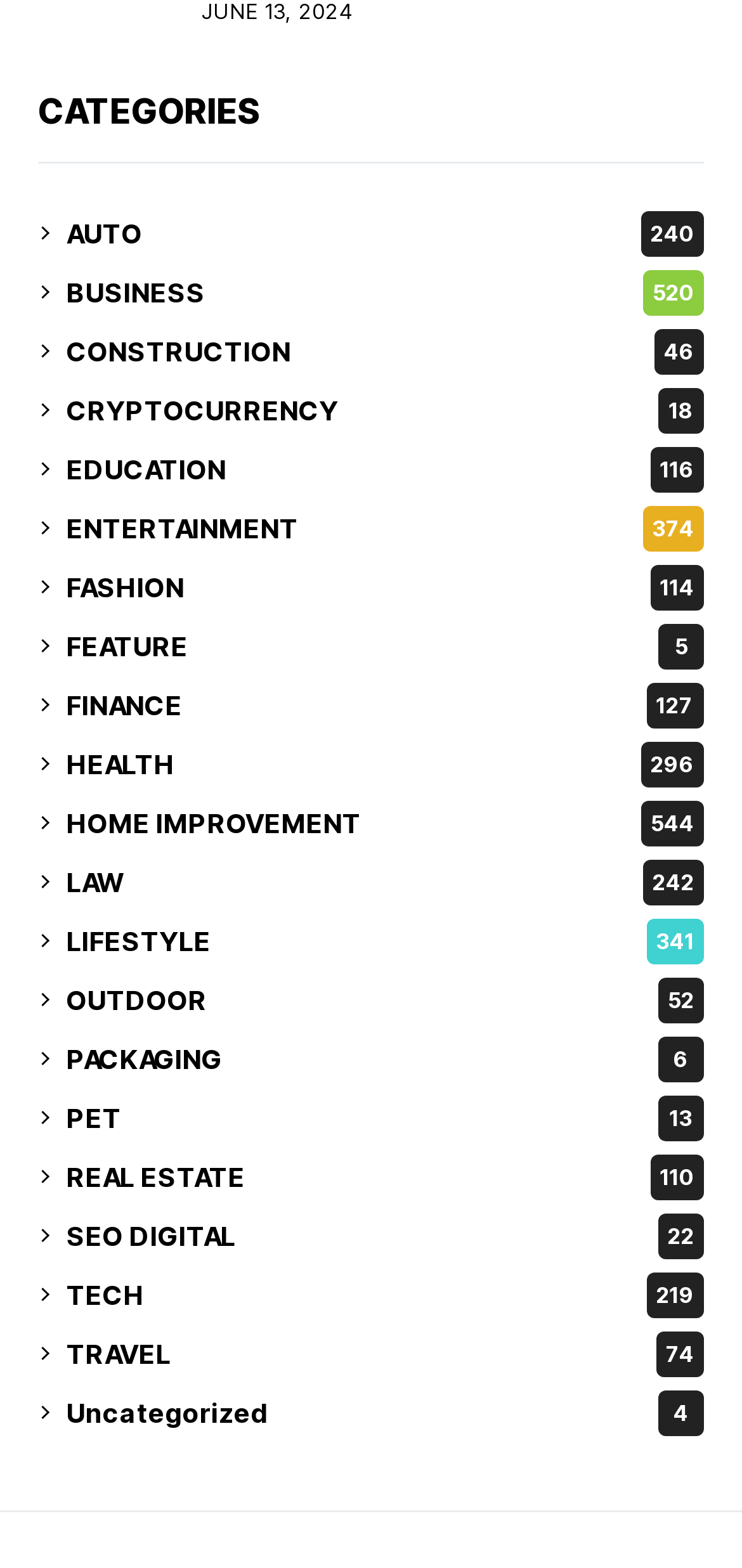Bounding box coordinates are specified in the format (top-left x, top-left y, bottom-right x, bottom-right y). All values are floating point numbers bounded between 0 and 1. Please provide the bounding box coordinate of the region this sentence describes: SEO DIGITAL22

[0.09, 0.774, 0.949, 0.803]